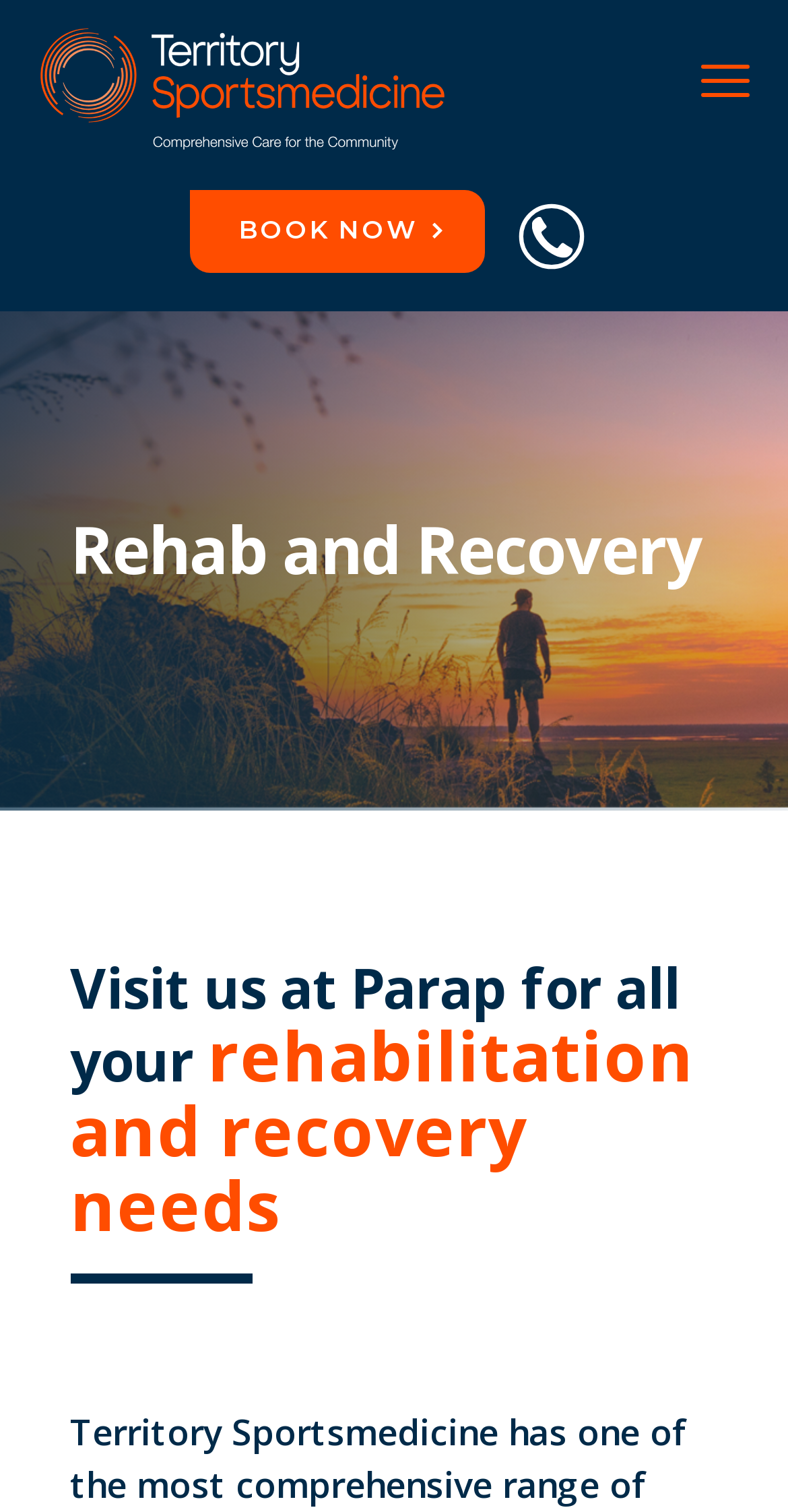Consider the image and give a detailed and elaborate answer to the question: 
What is the main topic of the webpage?

The webpage has a heading element with the text 'Rehab and Recovery' at the top, which suggests that the main topic of the webpage is related to rehabilitation and recovery.